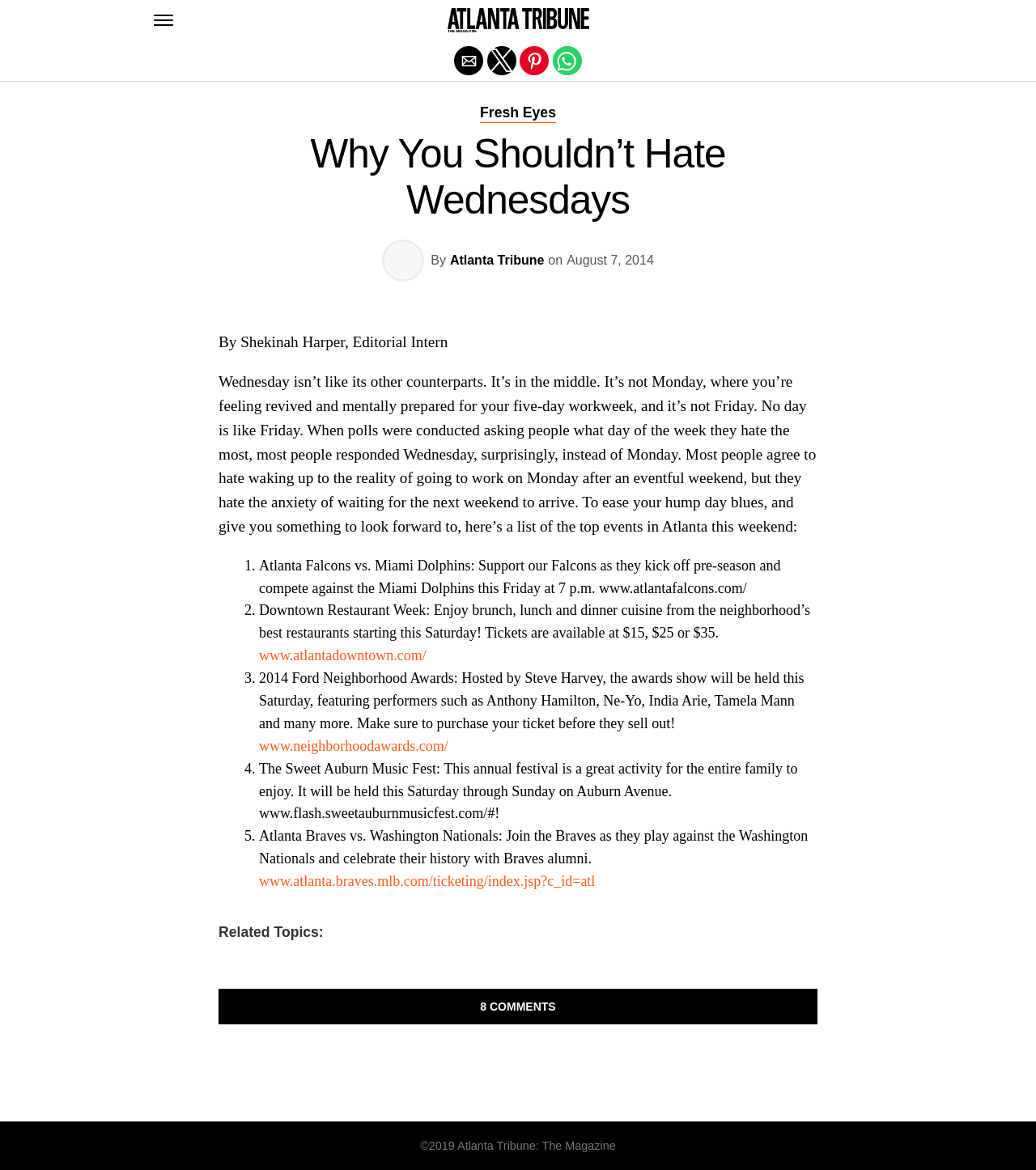Point out the bounding box coordinates of the section to click in order to follow this instruction: "Read the article by Shekinah Harper".

[0.211, 0.285, 0.432, 0.299]